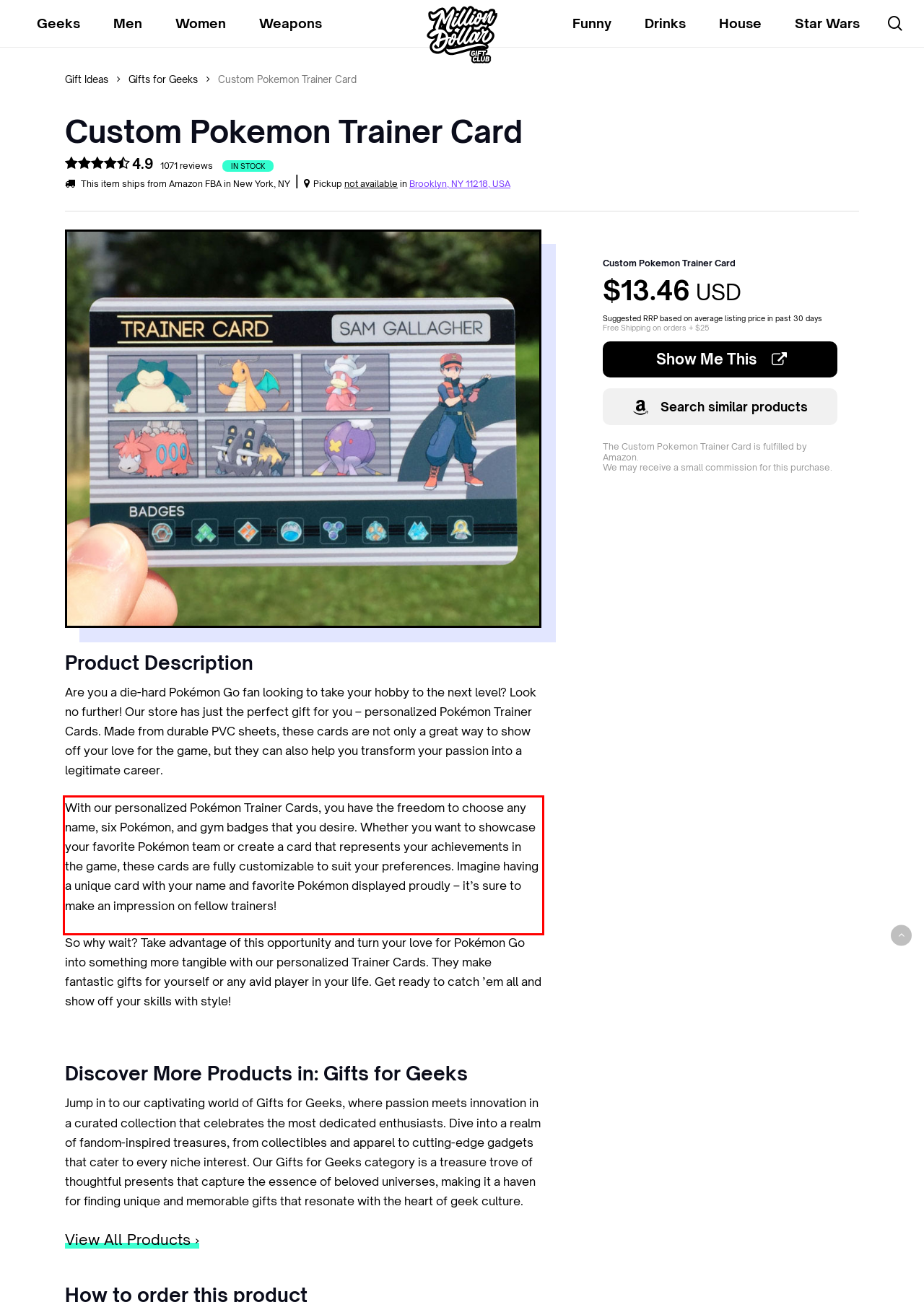Given a screenshot of a webpage containing a red rectangle bounding box, extract and provide the text content found within the red bounding box.

With our personalized Pokémon Trainer Cards, you have the freedom to choose any name, six Pokémon, and gym badges that you desire. Whether you want to showcase your favorite Pokémon team or create a card that represents your achievements in the game, these cards are fully customizable to suit your preferences. Imagine having a unique card with your name and favorite Pokémon displayed proudly – it’s sure to make an impression on fellow trainers!